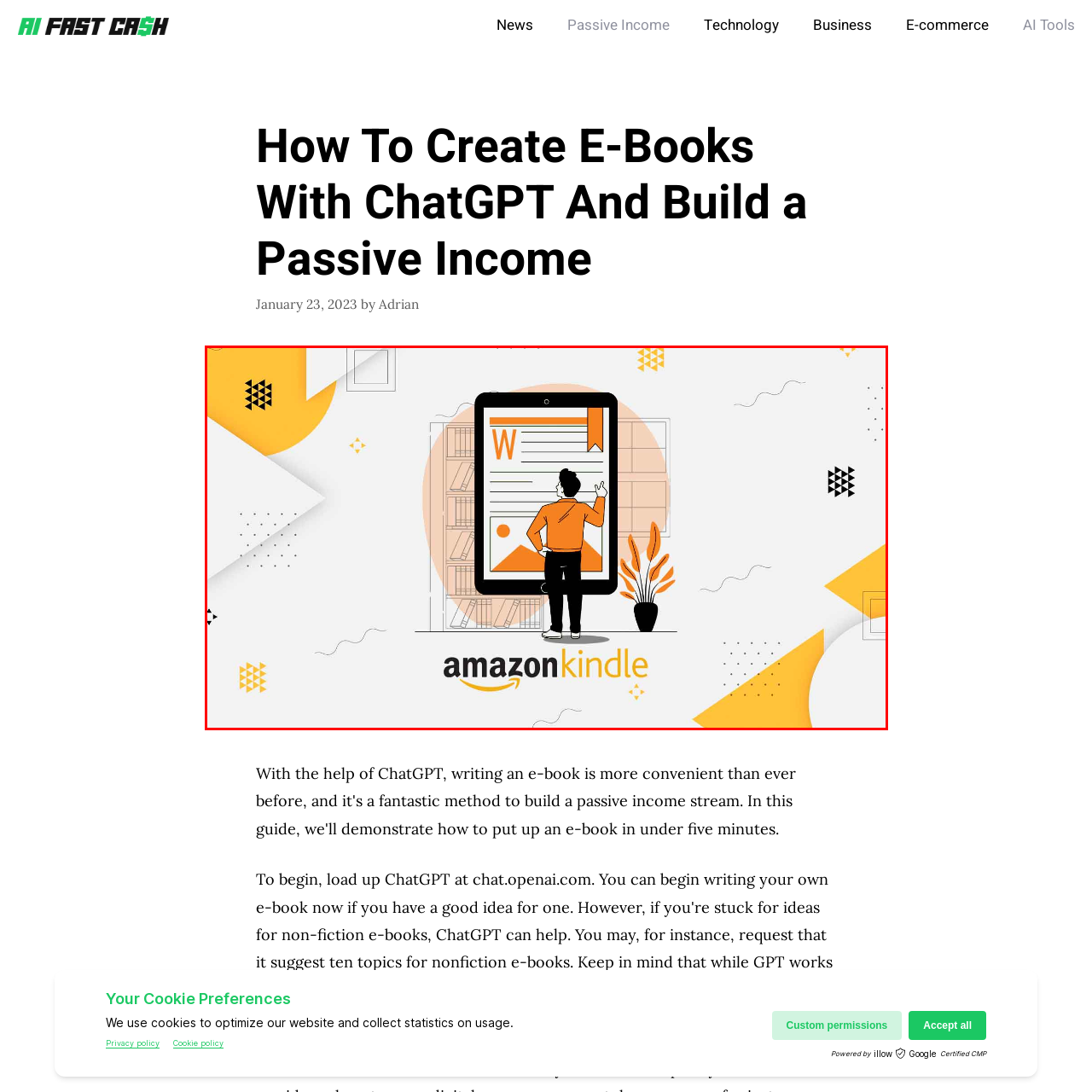Direct your attention to the image marked by the red boundary, What is the person using to jot down notes? Provide a single word or phrase in response.

A pen